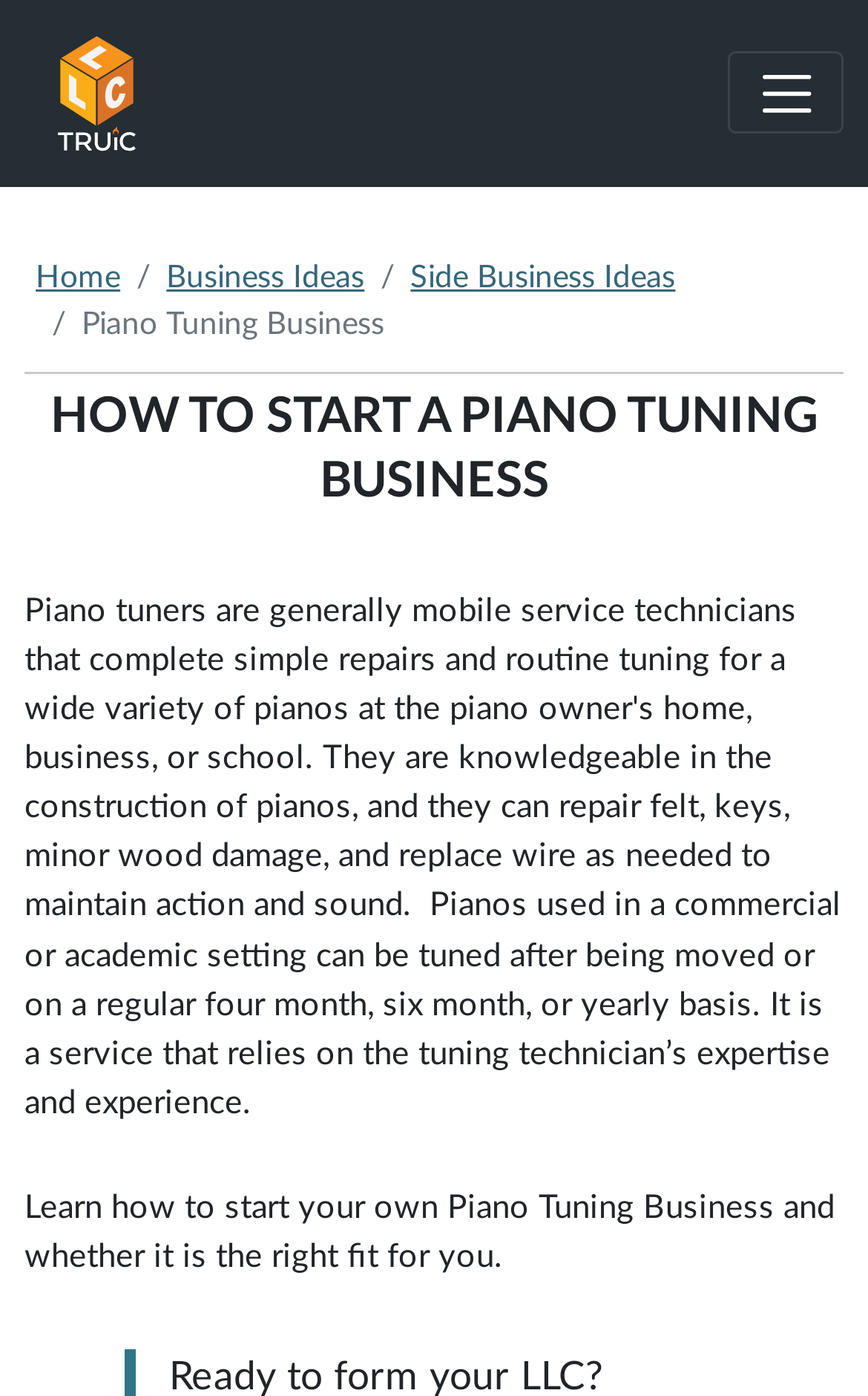Provide the bounding box coordinates of the UI element this sentence describes: "Business Ideas".

[0.192, 0.188, 0.42, 0.21]